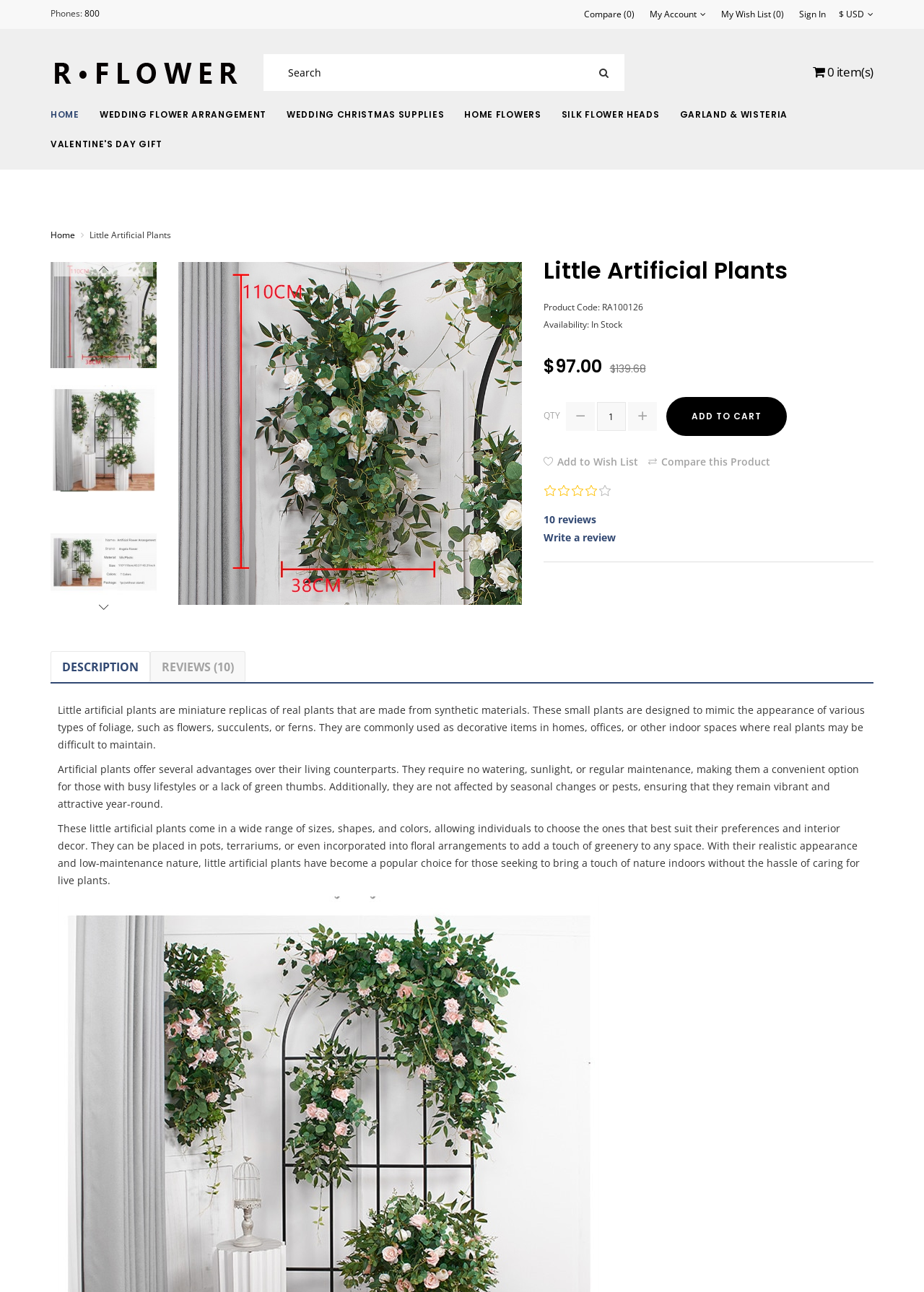Provide the bounding box coordinates for the UI element that is described as: "name="search" placeholder="Search"".

[0.285, 0.042, 0.676, 0.07]